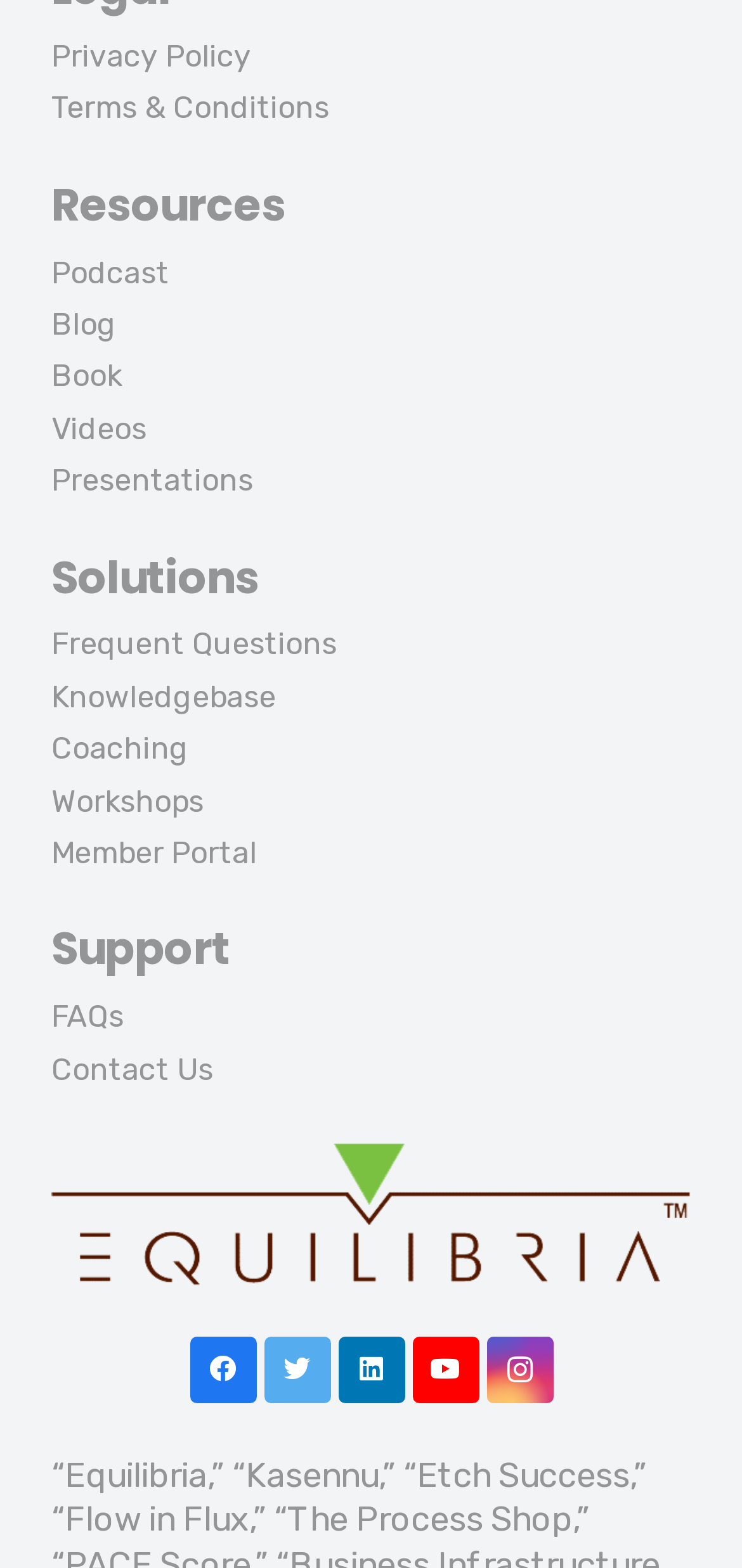What are the main categories on this webpage?
Identify the answer in the screenshot and reply with a single word or phrase.

Resources, Solutions, Support